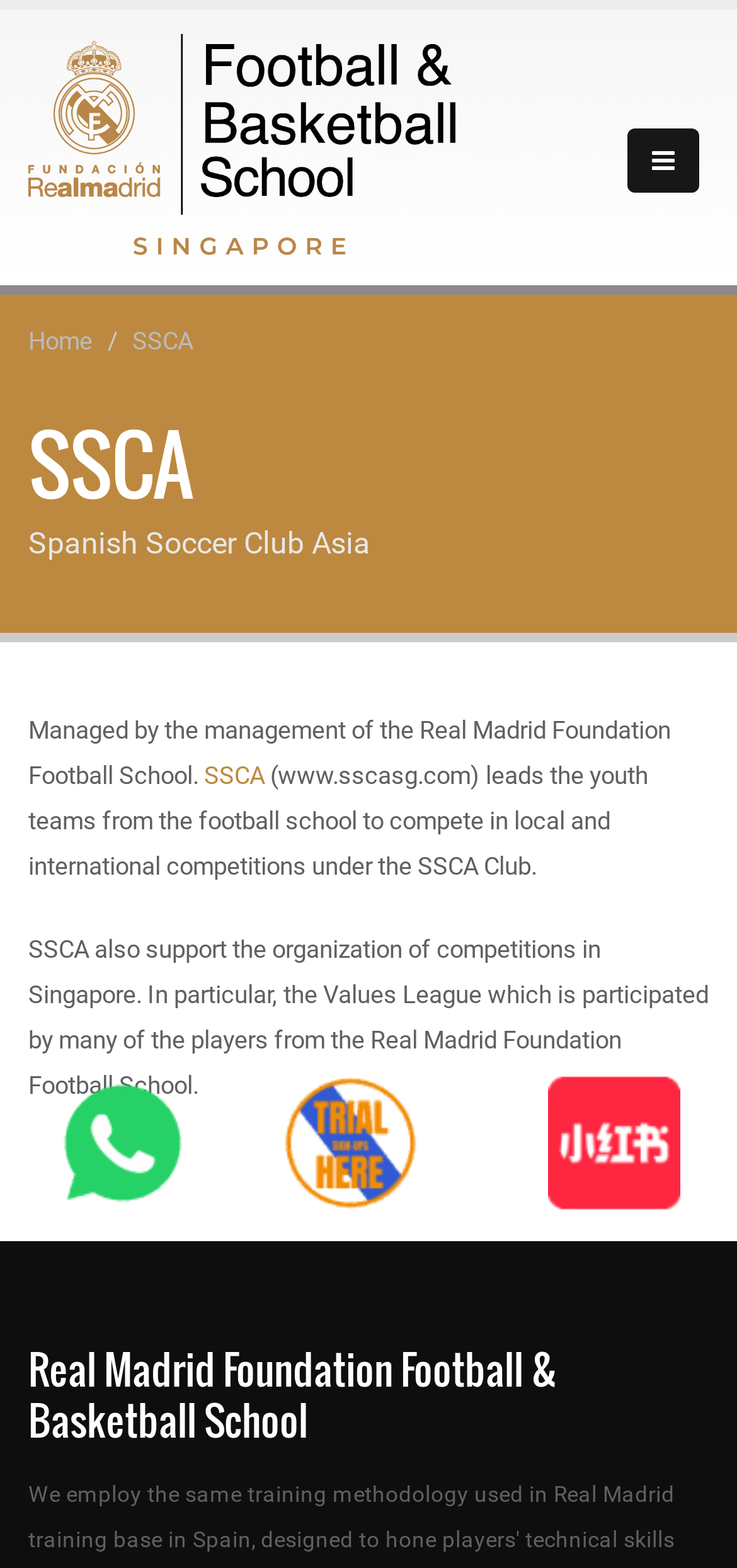What is the name of the social media platform mentioned on the page?
Please provide a full and detailed response to the question.

I found the answer by looking at the link element with the text '小红书号 REALMADRIDFFS' which mentions the social media platform 小红书.